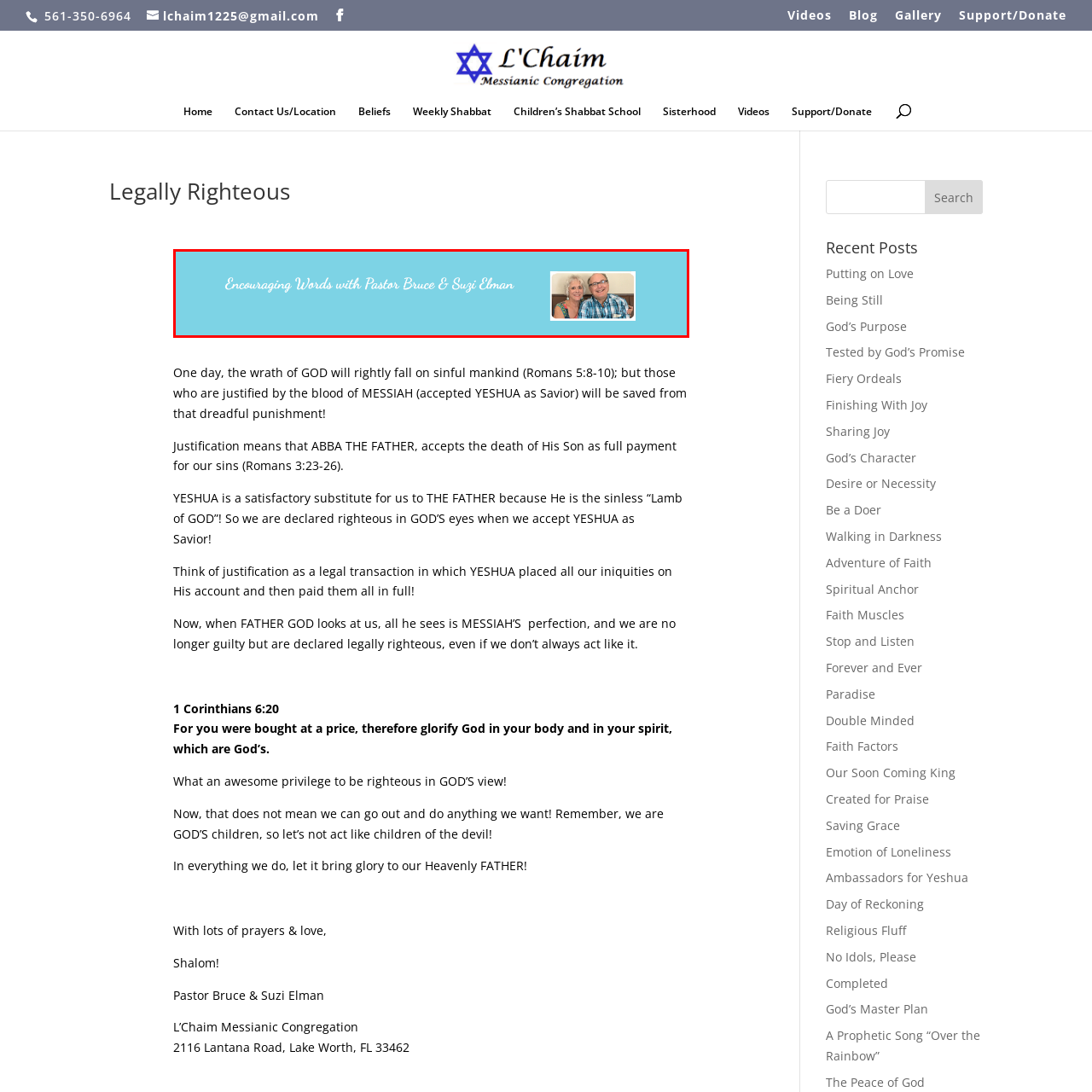Examine the picture highlighted with a red border, What is the color of the background in the image? Please respond with a single word or phrase.

Soft blue